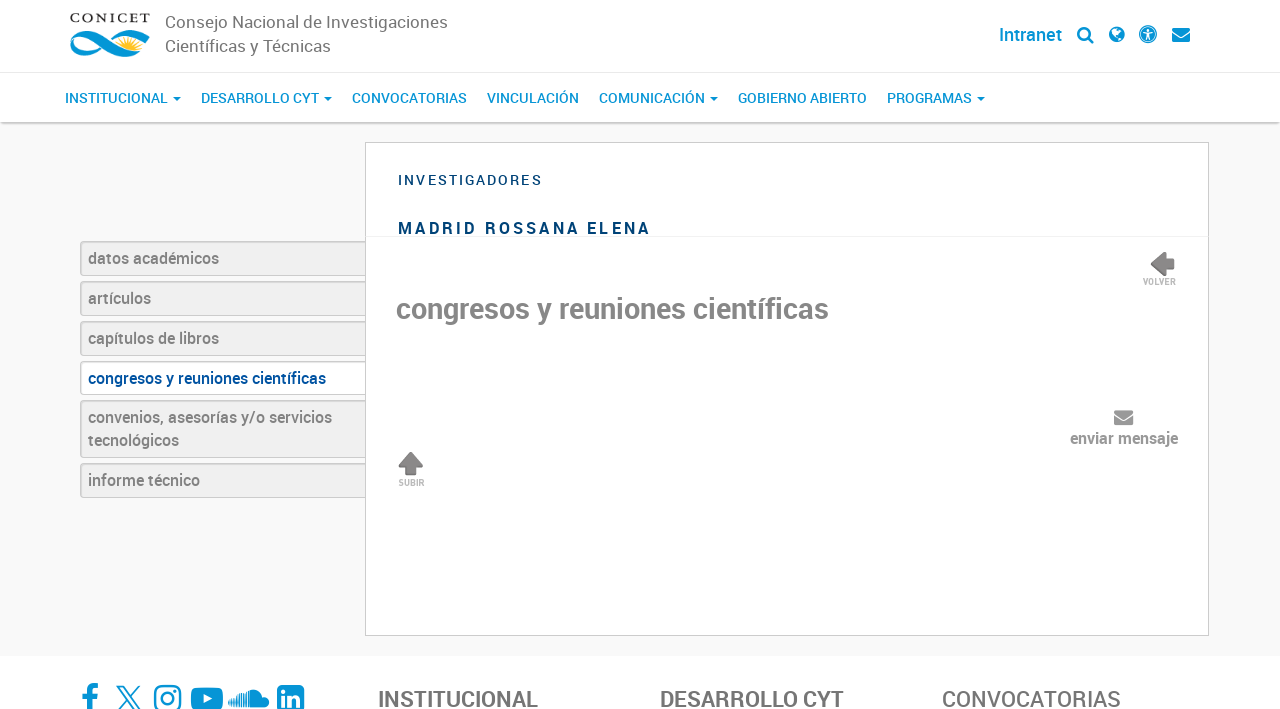Show the bounding box coordinates of the element that should be clicked to complete the task: "Go to the Intranet".

[0.78, 0.031, 0.83, 0.065]